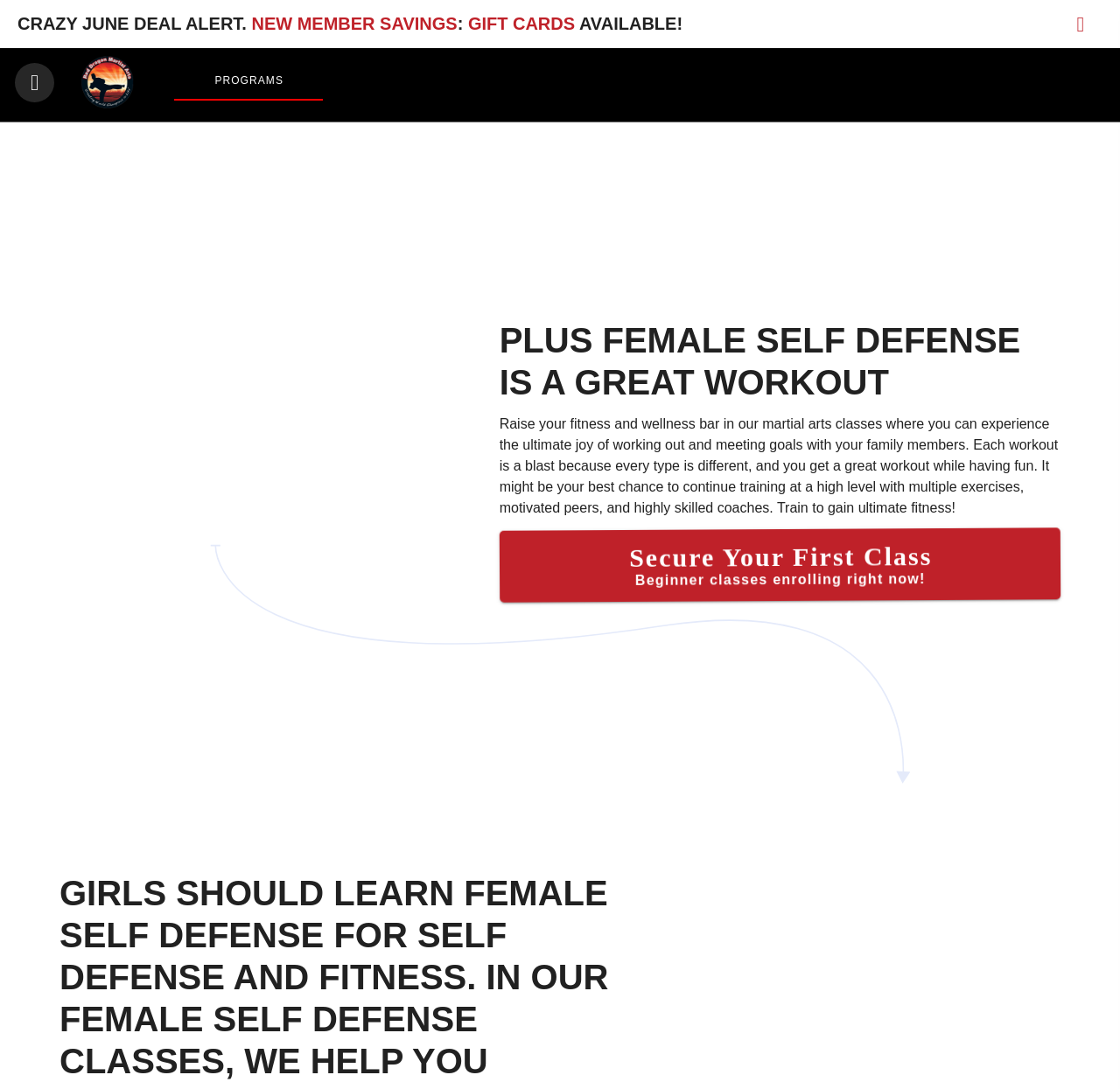Given the description of the UI element: "parent_node: PROGRAMS", predict the bounding box coordinates in the form of [left, top, right, bottom], with each value being a float between 0 and 1.

[0.013, 0.058, 0.048, 0.094]